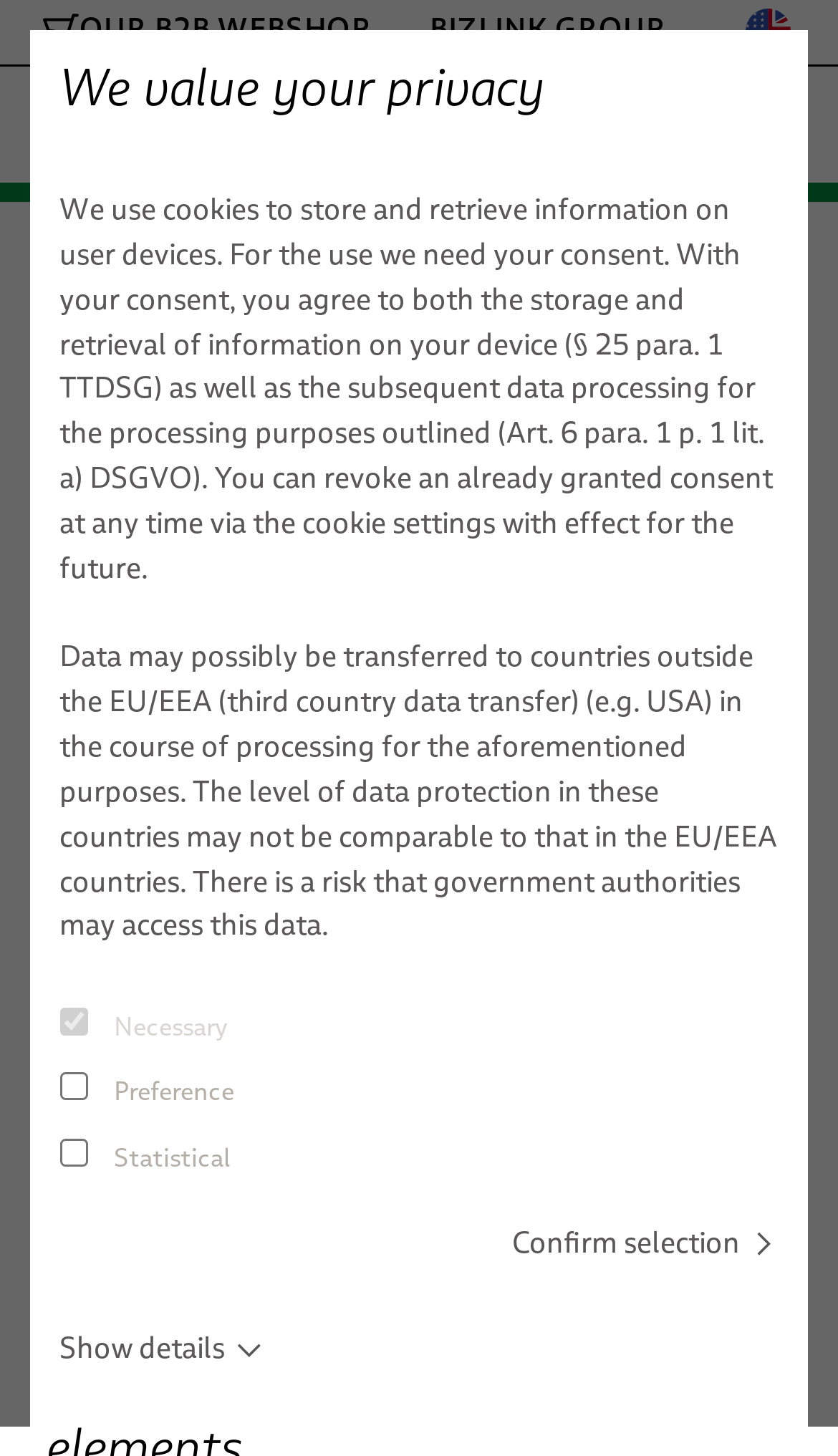Identify the bounding box coordinates necessary to click and complete the given instruction: "Select the 'Preference' checkbox".

[0.071, 0.737, 0.105, 0.756]